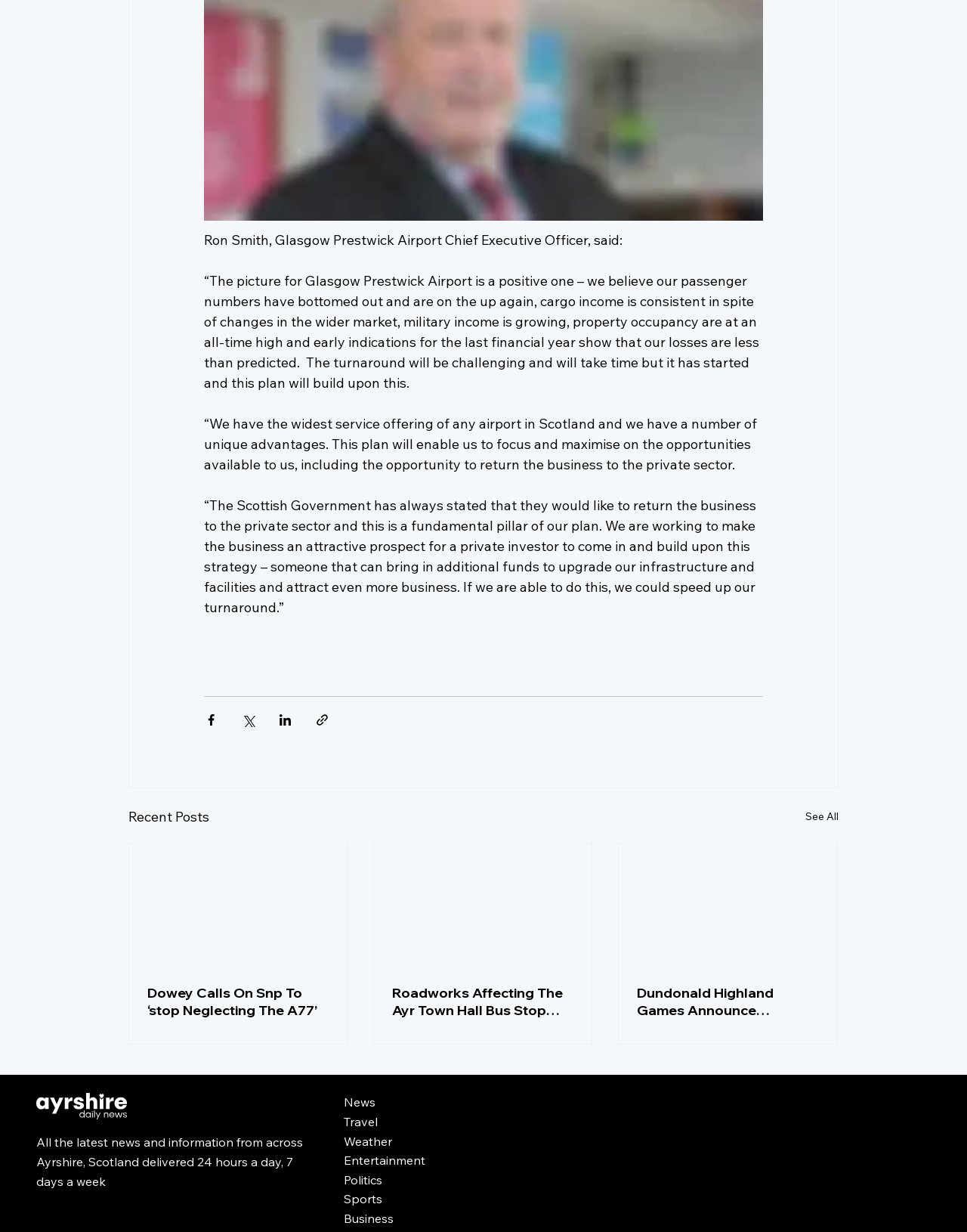Return the bounding box coordinates of the UI element that corresponds to this description: "Entertainment". The coordinates must be given as four float numbers in the range of 0 and 1, [left, top, right, bottom].

[0.355, 0.934, 0.645, 0.95]